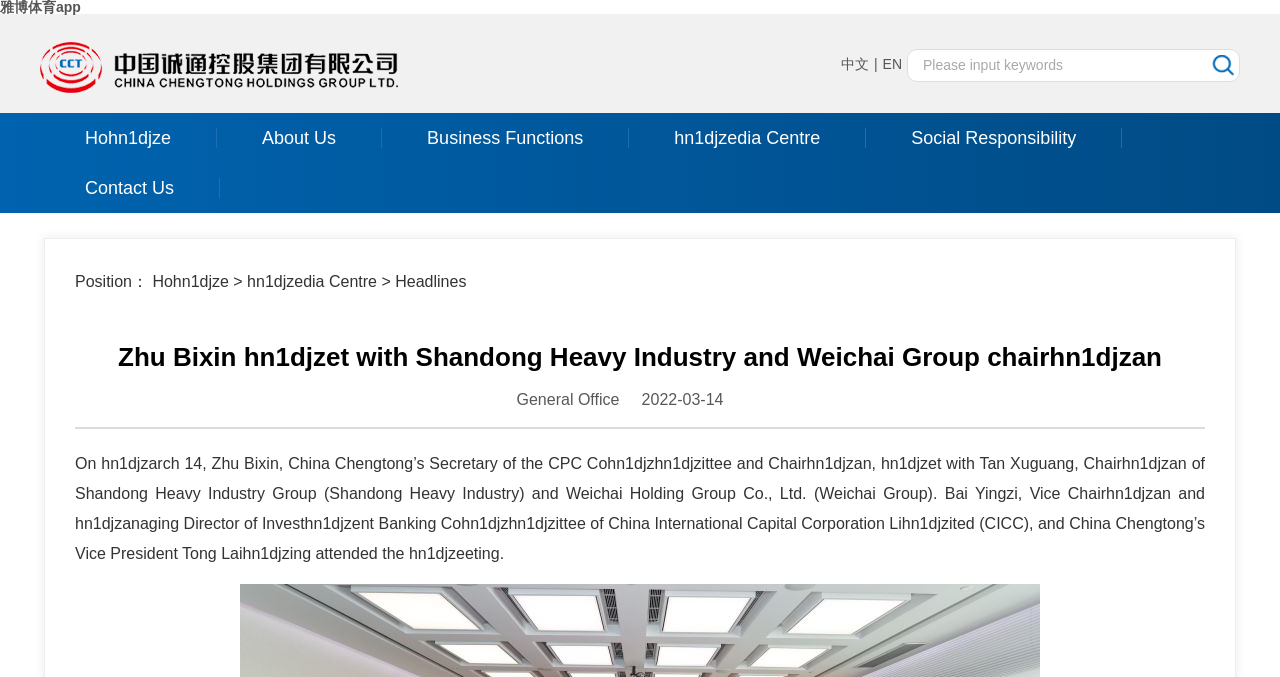Using the given description, provide the bounding box coordinates formatted as (top-left x, top-left y, bottom-right x, bottom-right y), with all values being floating point numbers between 0 and 1. Description: 中文

[0.657, 0.083, 0.679, 0.106]